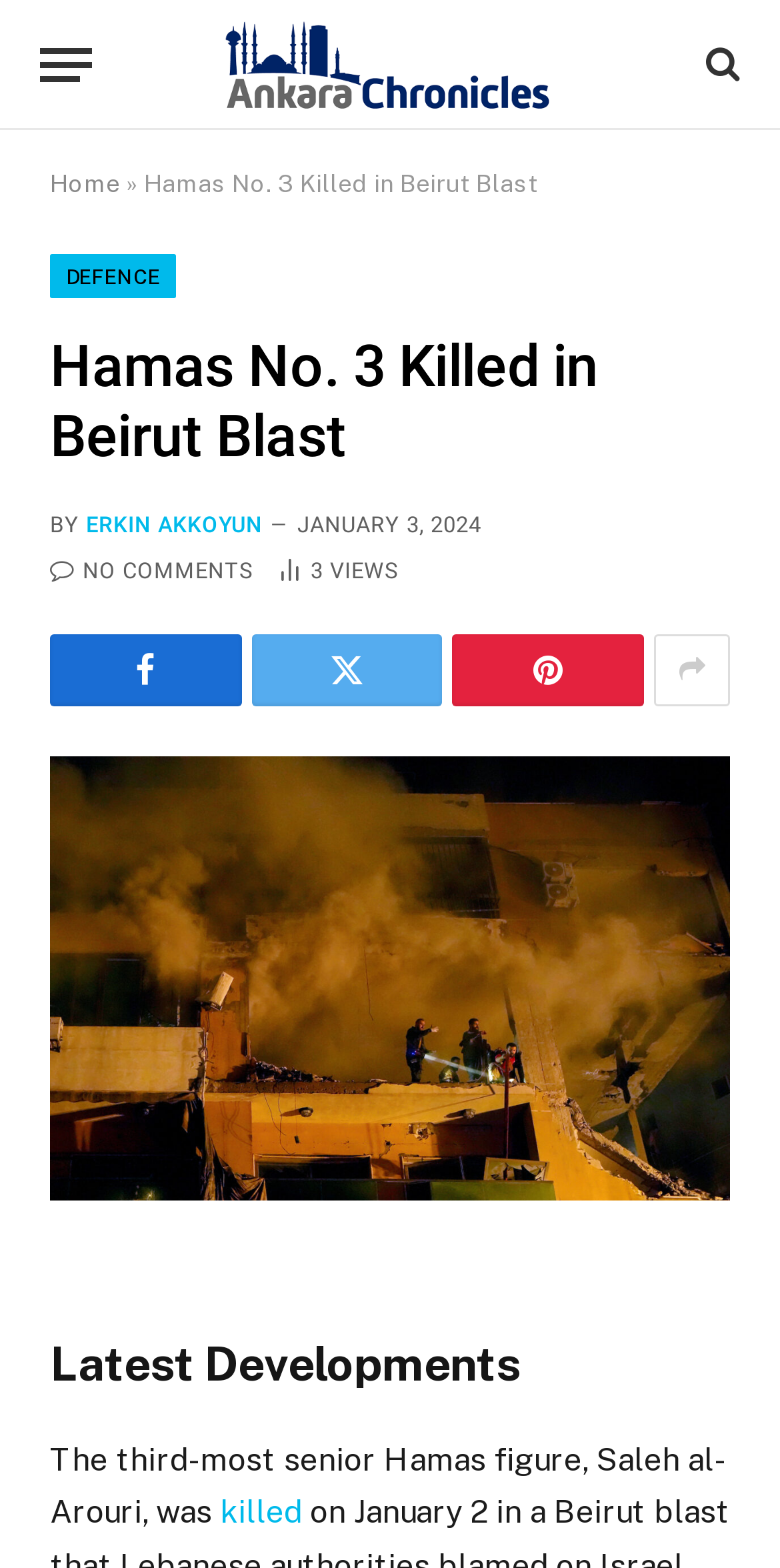Please identify the bounding box coordinates of the element I should click to complete this instruction: 'Read more about Saleh al-Arouri'. The coordinates should be given as four float numbers between 0 and 1, like this: [left, top, right, bottom].

[0.282, 0.952, 0.387, 0.977]